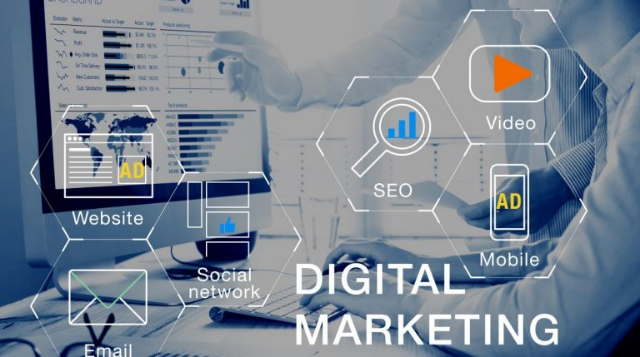What do the 'AD' labels suggest?
Answer the question based on the image using a single word or a brief phrase.

Focus on promotional strategies